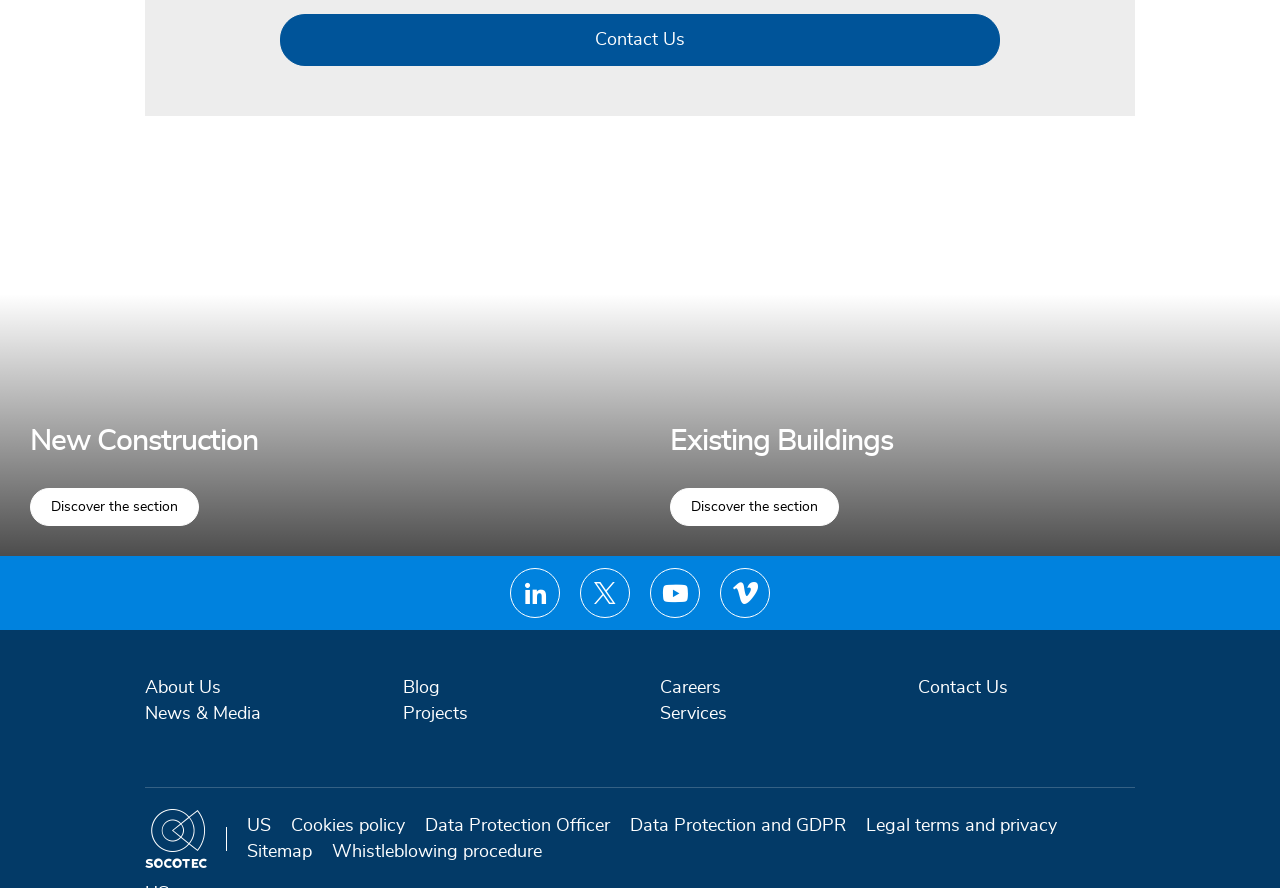Respond to the following question with a brief word or phrase:
What social media platforms are linked on the webpage?

LinkedIn, Twitter, YouTube, Vimeo